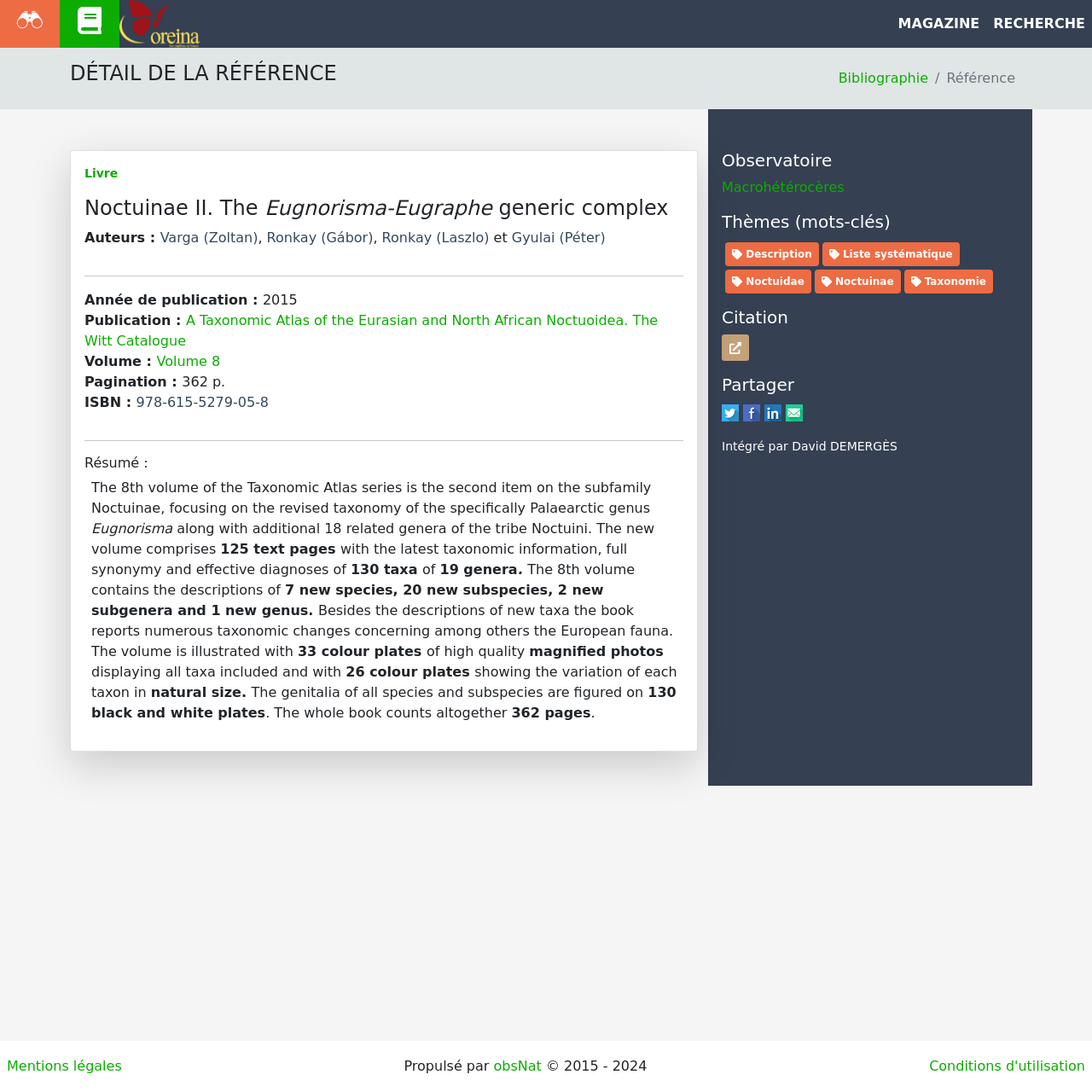What is the name of the authors of the book?
Refer to the image and give a detailed answer to the query.

The authors of the book are mentioned in the text as Varga (Zoltan), Ronkay (Gábor), Ronkay (Laszlo), and Gyulai (Péter).